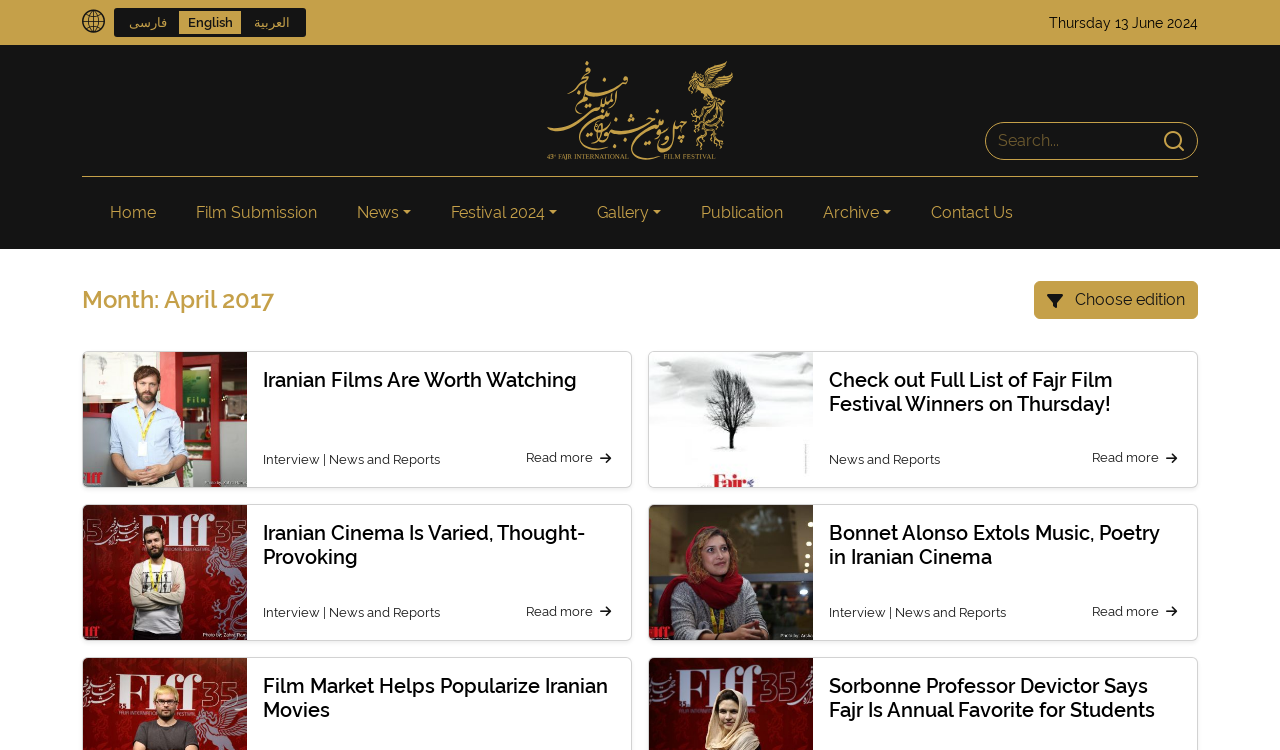Provide a brief response to the question below using a single word or phrase: 
What is the purpose of the 'Search...' box?

To search the website